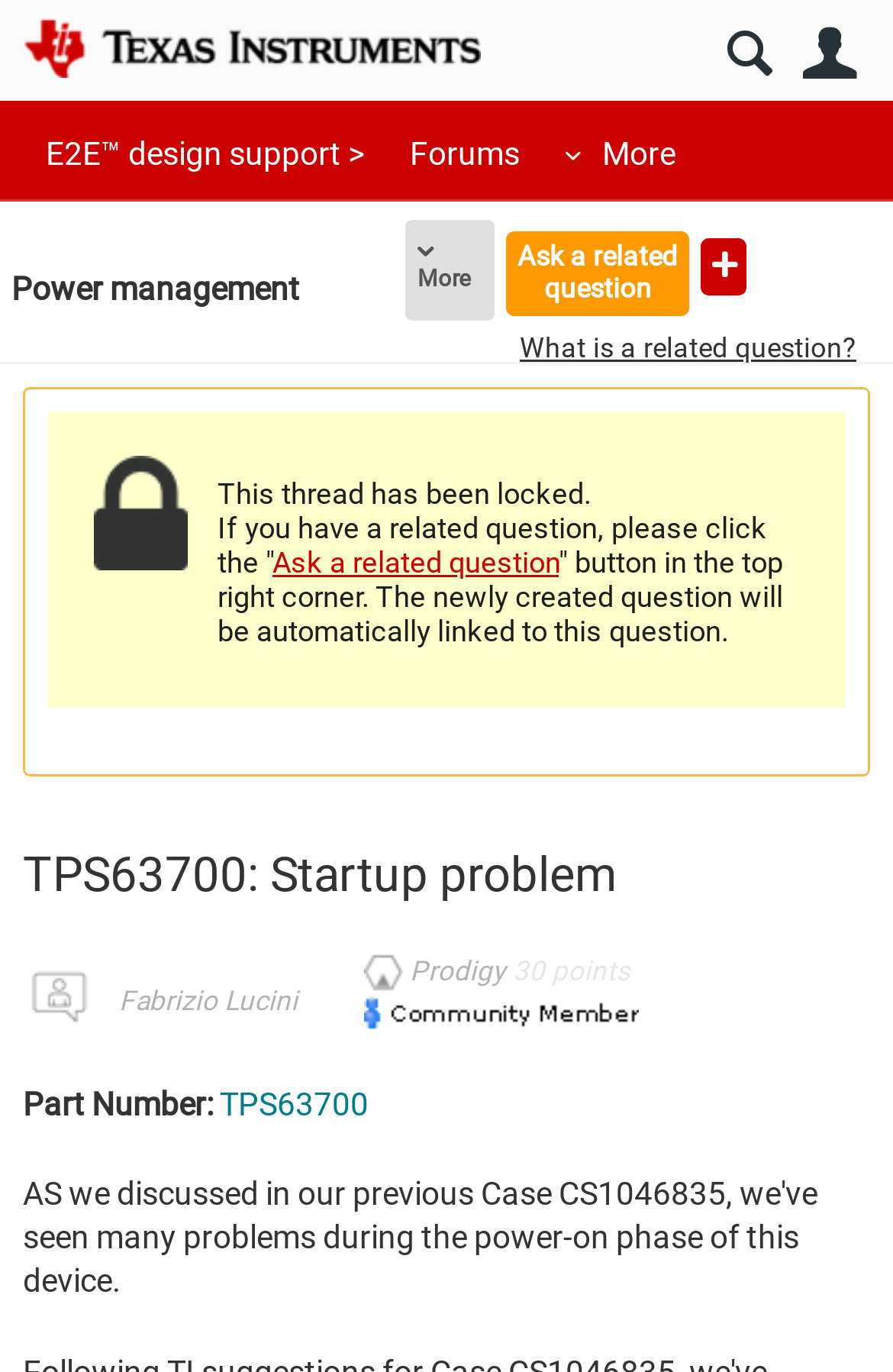Give a full account of the webpage's elements and their arrangement.

The webpage appears to be a forum discussion thread on the TI E2E support forums, specifically focused on power management. At the top, there is a navigation bar with links to "TI E2E support forums", "Search", "User", and "E2E™ design support >". Below this, there are links to "Forums" and "Power management", which is the current section.

The main content of the page is a discussion thread titled "TPS63700: Startup problem". The thread is locked, and a notice at the top informs users that if they have a related question, they can ask it by clicking a button in the top right corner. The thread starter's name, Fabrizio Lucini, is displayed with an accompanying image. There are also links to other users, such as Prodigy, and a point system is displayed.

The main content of the thread is a discussion about a part number, TPS63700, and a startup problem. The text mentions a previous case, CS1046835, and references TI suggestions. There are several links and images scattered throughout the thread, including a link to ask a related question and a link to ask a new question.

In terms of layout, the navigation bar is at the top, followed by the forum section links. The main content is below this, with the thread title and user information at the top, and the discussion text and links below. There are several images on the page, including icons and user images.